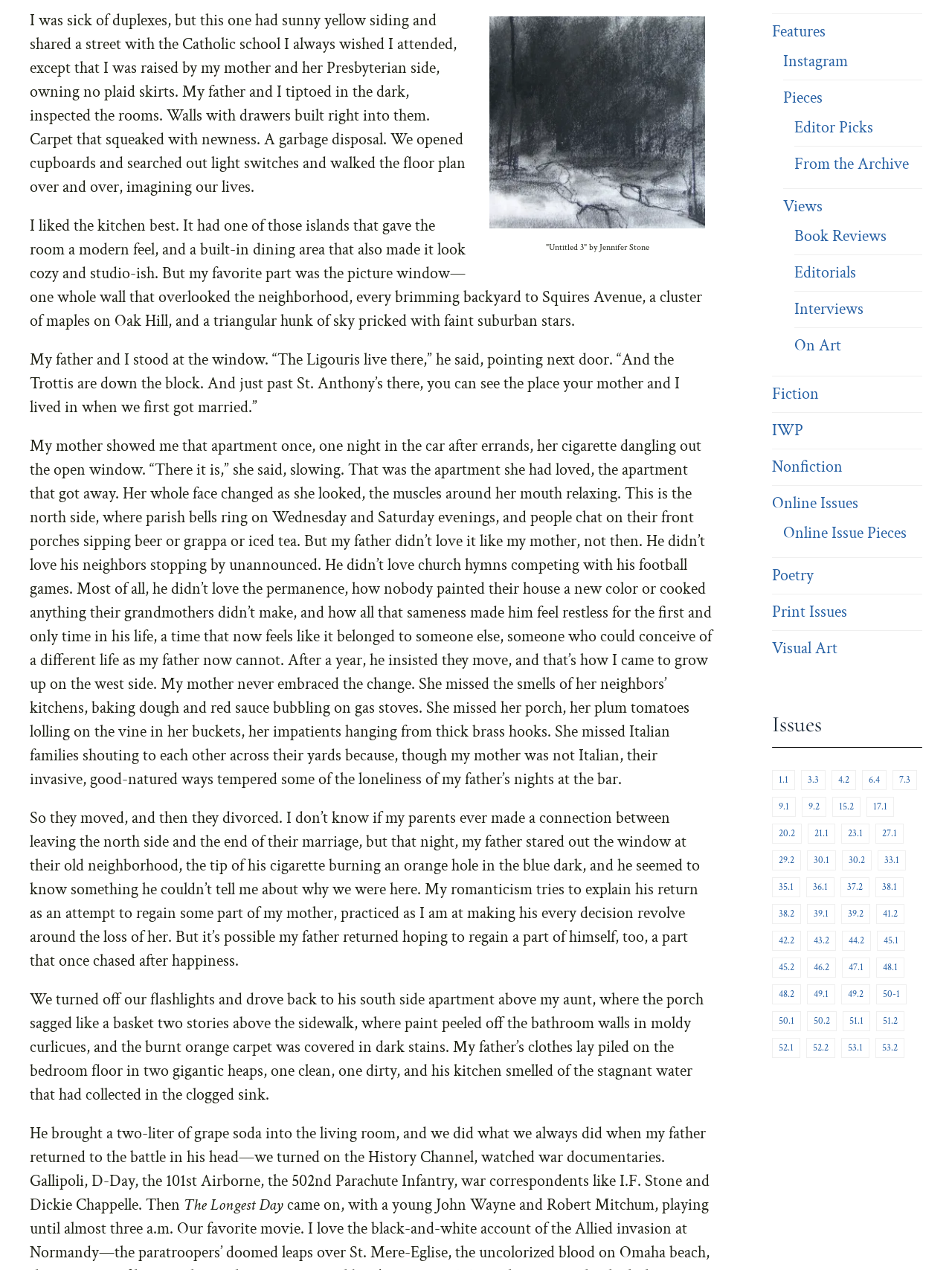Given the description "Print Issues", determine the bounding box of the corresponding UI element.

[0.811, 0.473, 0.89, 0.491]